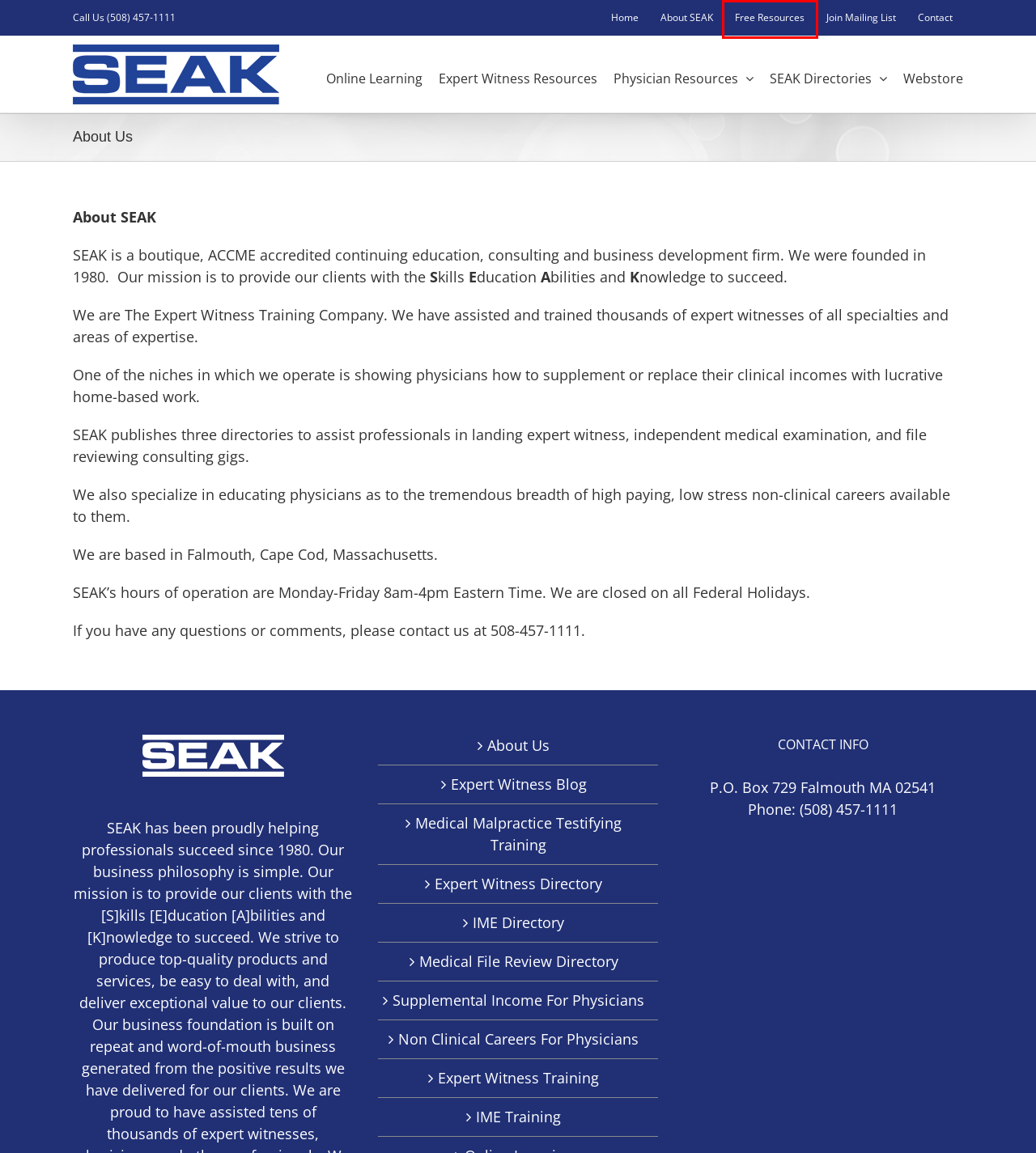You are presented with a screenshot of a webpage with a red bounding box. Select the webpage description that most closely matches the new webpage after clicking the element inside the red bounding box. The options are:
A. SEAK, Inc.
B. Non-Clinical Careers for Physicians by SEAK, Inc.
C. Contact - SEAK, Inc.
D. About SEAK, Inc.
E. Free Resources - SEAK, Inc.
F. Expert Witness, IME and Medical File Review Directories | SEAK, Inc.
G. SEAK, Inc. Online Store
H. Medical Malpractice Testifying Training - SEAK, Inc.

E